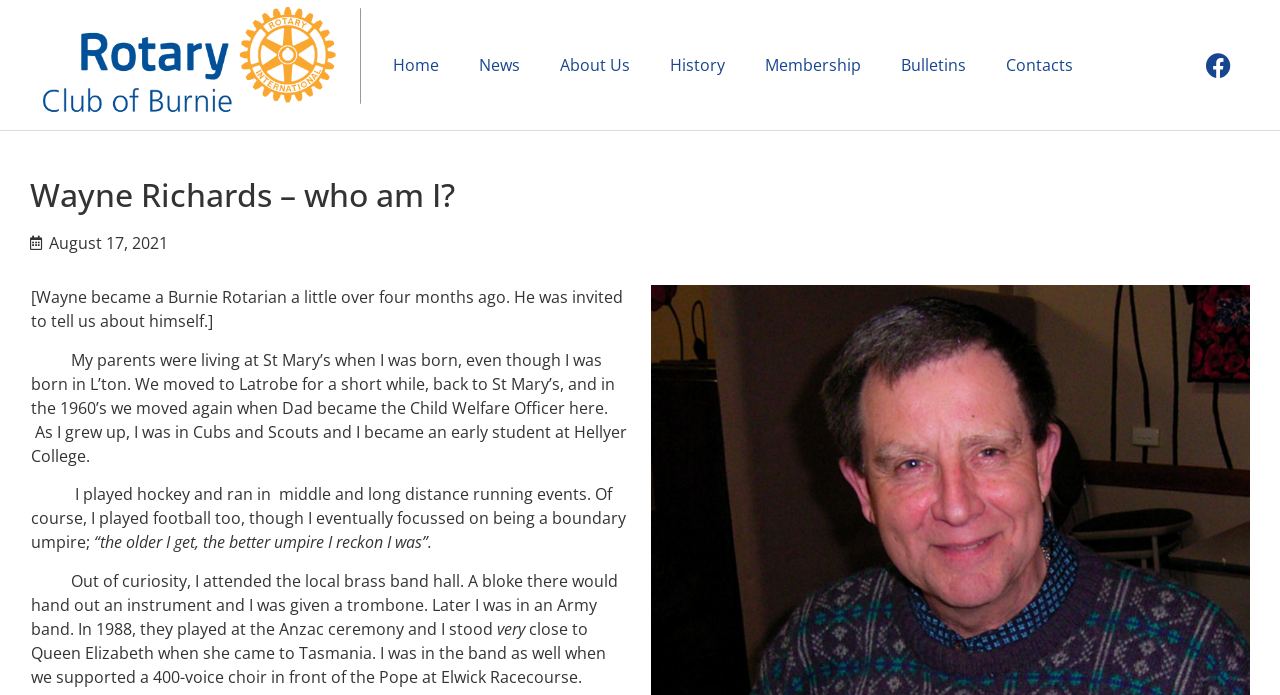Indicate the bounding box coordinates of the element that needs to be clicked to satisfy the following instruction: "Click the Facebook link". The coordinates should be four float numbers between 0 and 1, i.e., [left, top, right, bottom].

[0.932, 0.058, 0.971, 0.129]